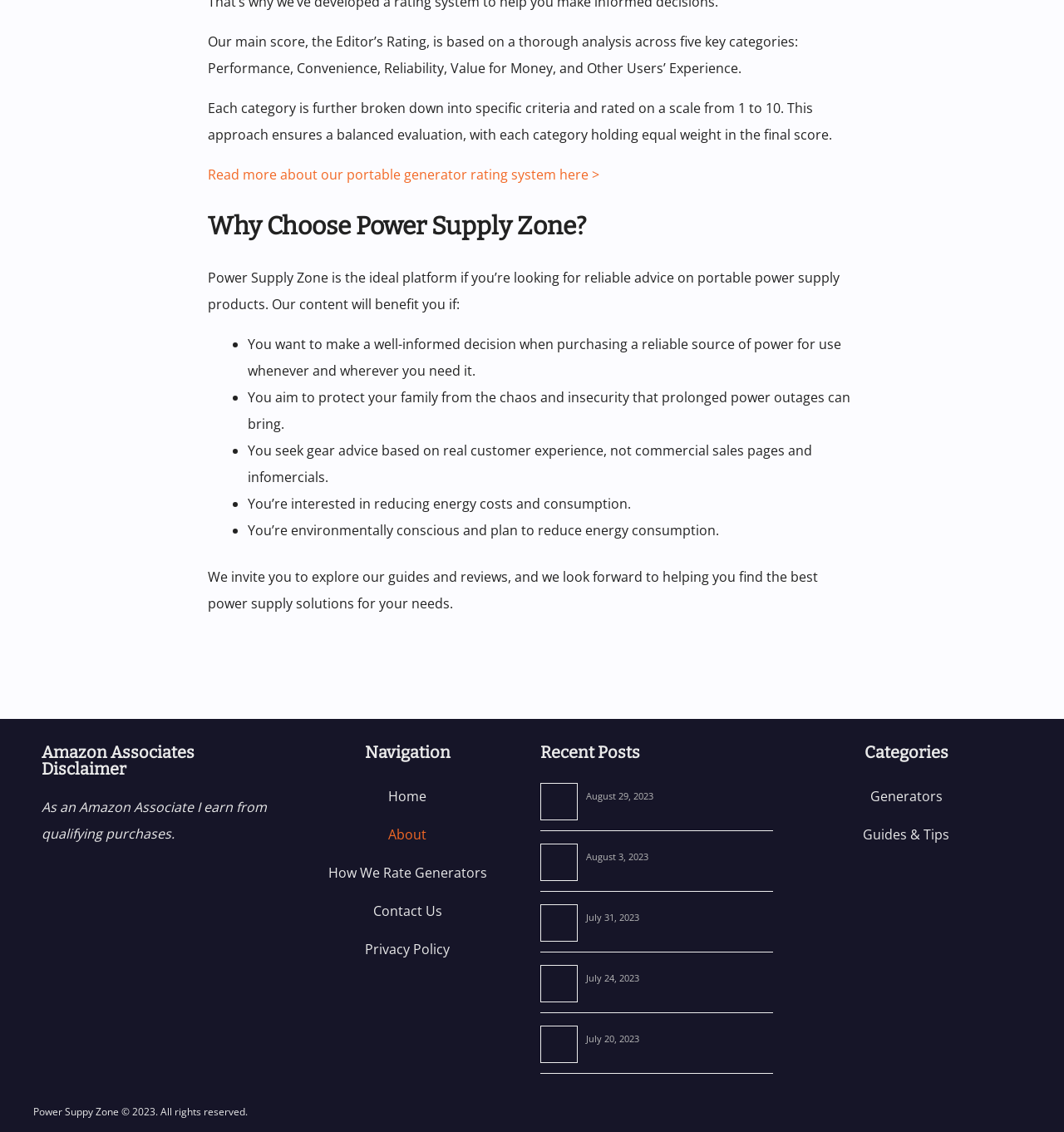How are portable generators rated on this website?
Answer with a single word or phrase, using the screenshot for reference.

Based on 5 key categories